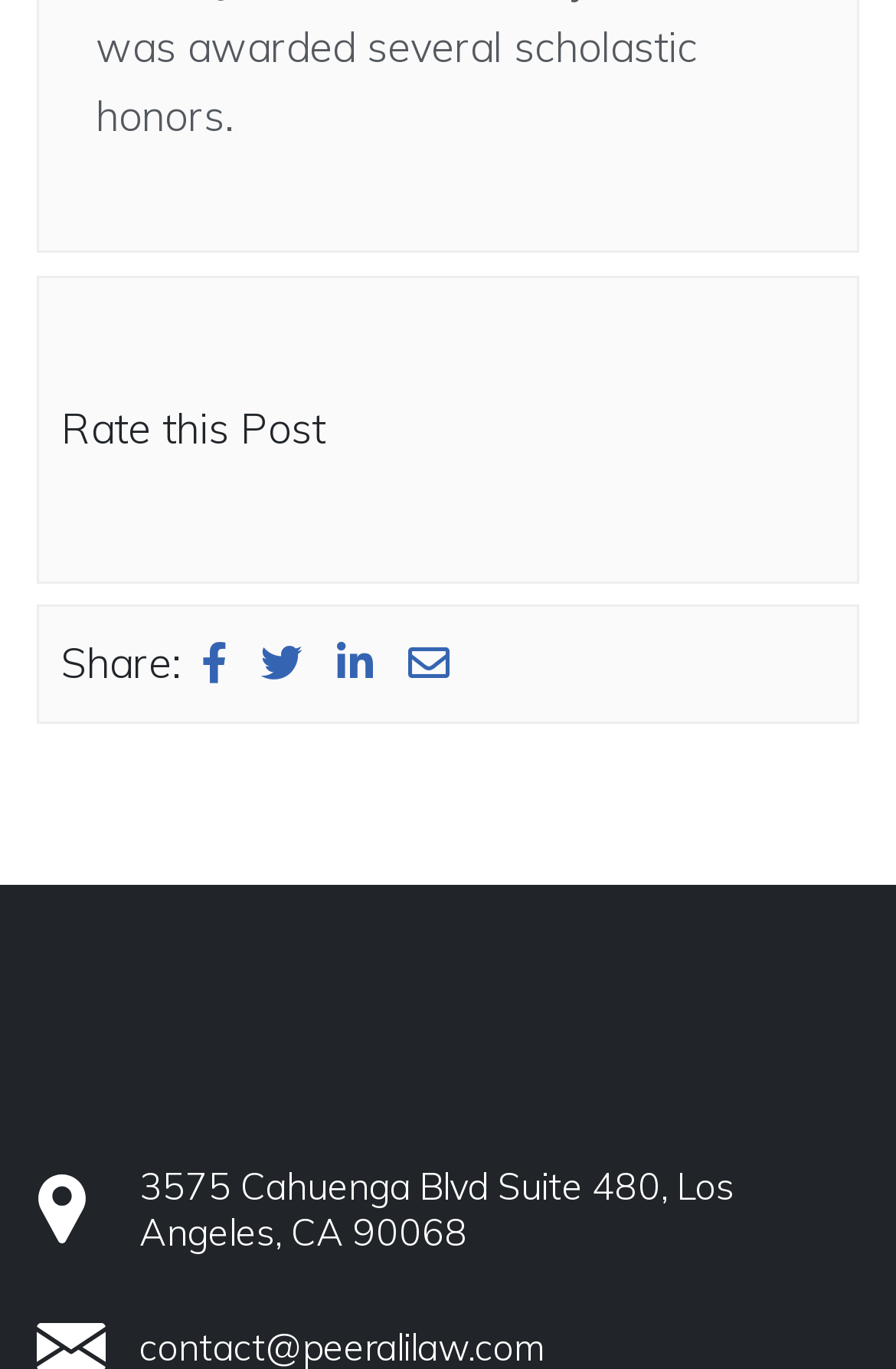How many social media sharing options are available?
Using the visual information, reply with a single word or short phrase.

4